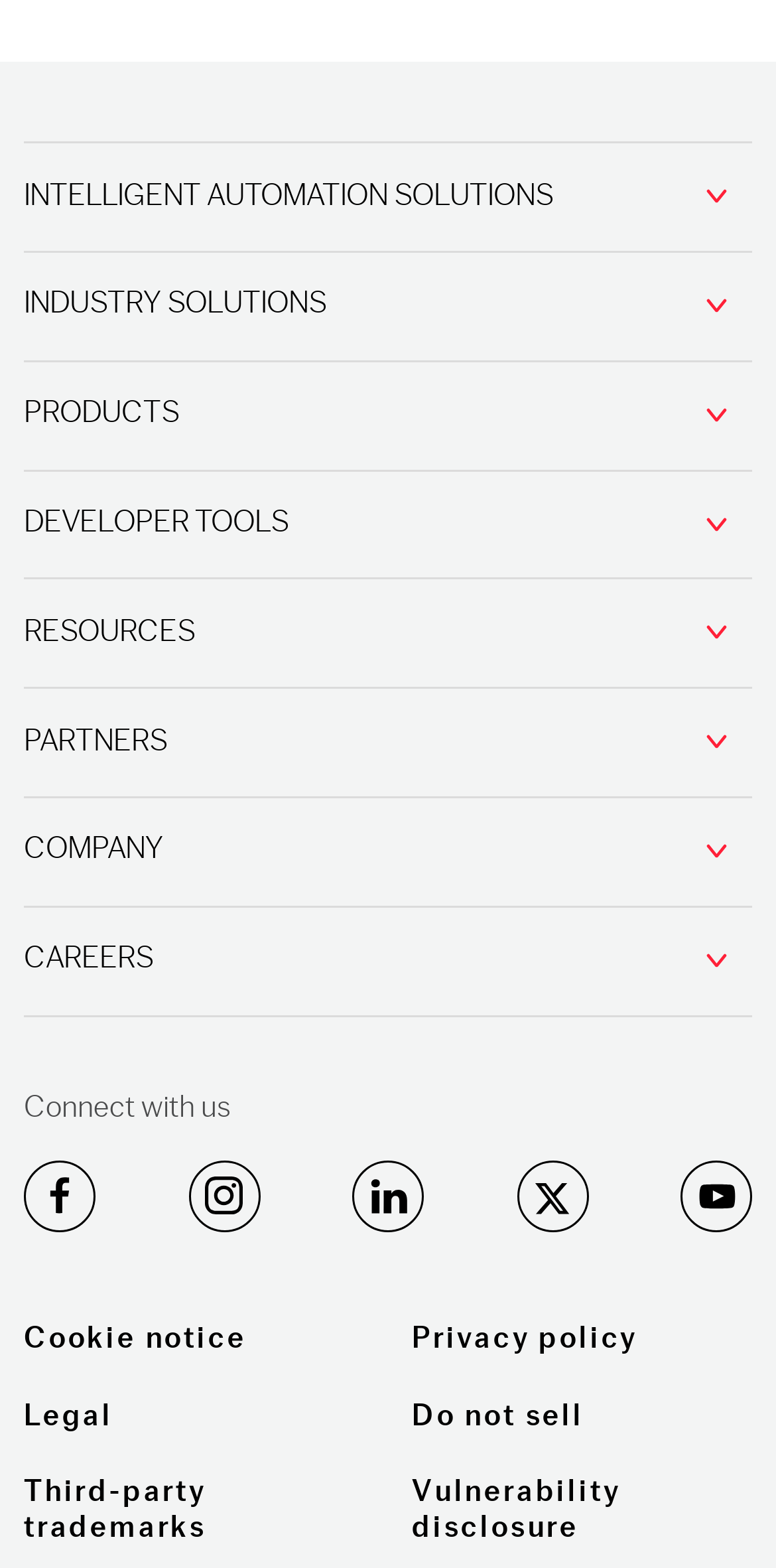Identify the bounding box coordinates of the clickable section necessary to follow the following instruction: "Explore Intelligent Process Automation". The coordinates should be presented as four float numbers from 0 to 1, i.e., [left, top, right, bottom].

[0.113, 0.383, 0.754, 0.414]